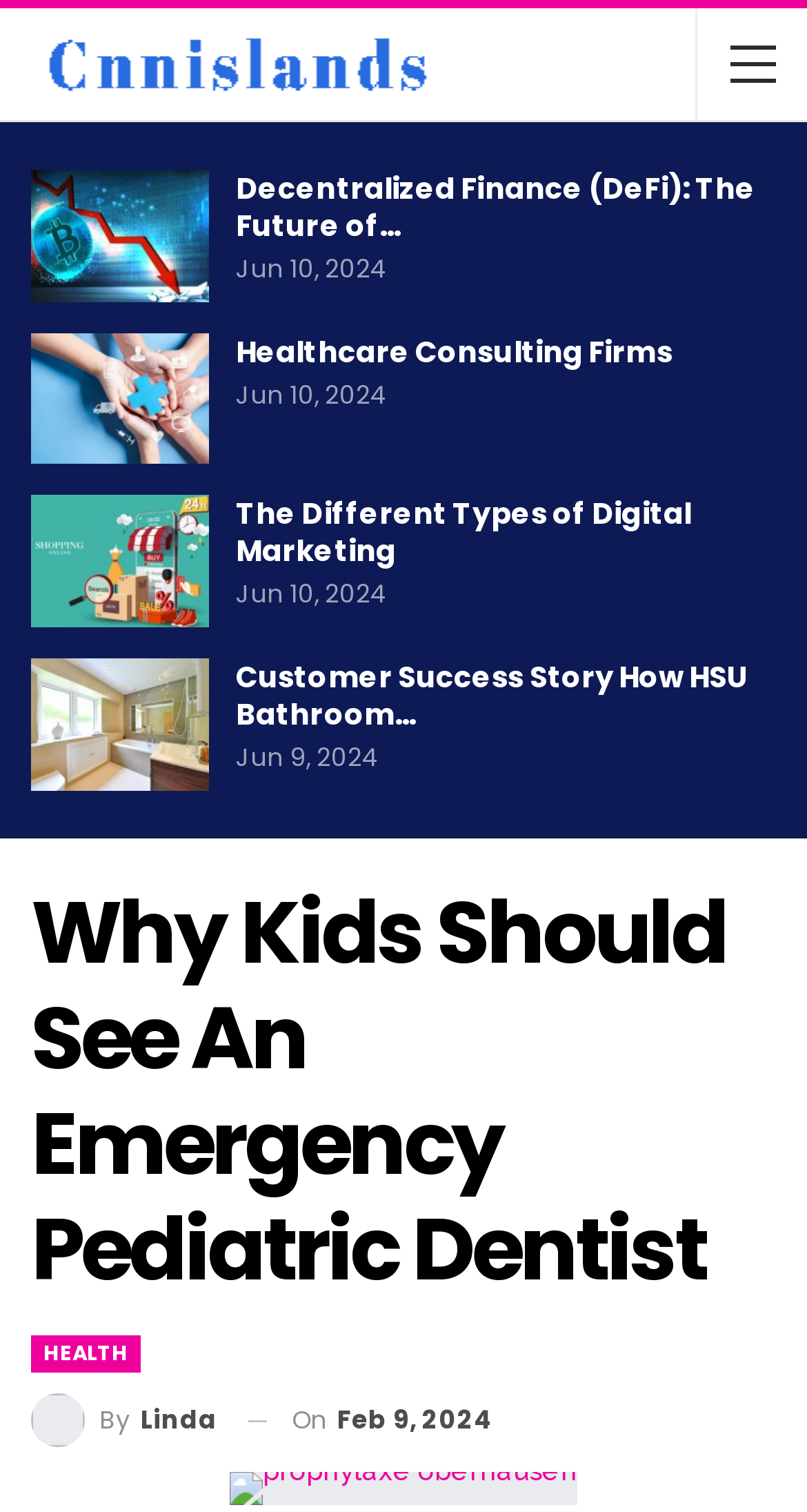From the webpage screenshot, identify the region described by alt="prophylaxe oberhausen". Provide the bounding box coordinates as (top-left x, top-left y, bottom-right x, bottom-right y), with each value being a floating point number between 0 and 1.

[0.285, 0.973, 0.715, 0.994]